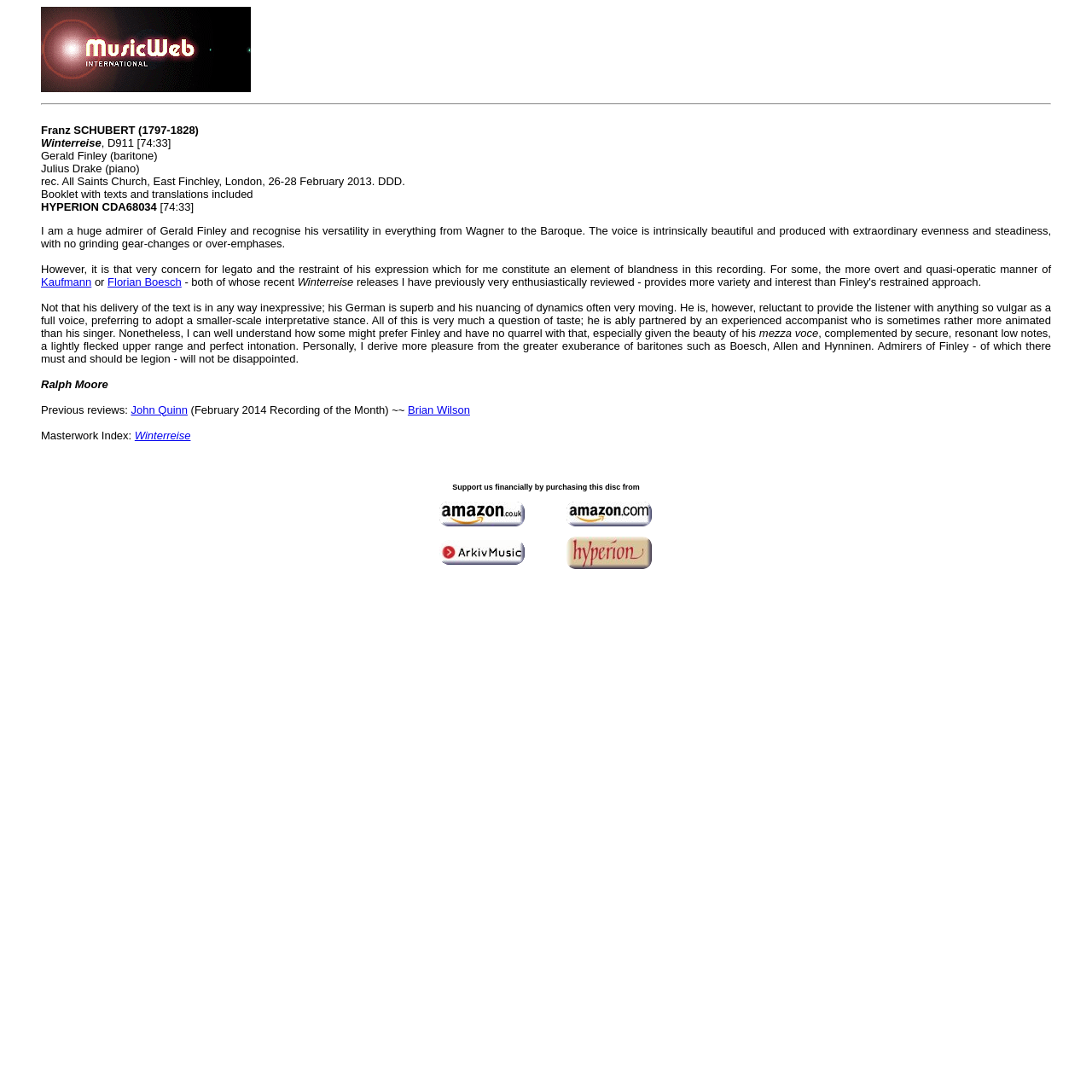Refer to the image and provide an in-depth answer to the question:
What is the composer of Winterreise?

I found the answer by looking at the text 'Franz SCHUBERT (1797-1828)' which is located at the top of the webpage, indicating that Schubert is the composer of Winterreise.